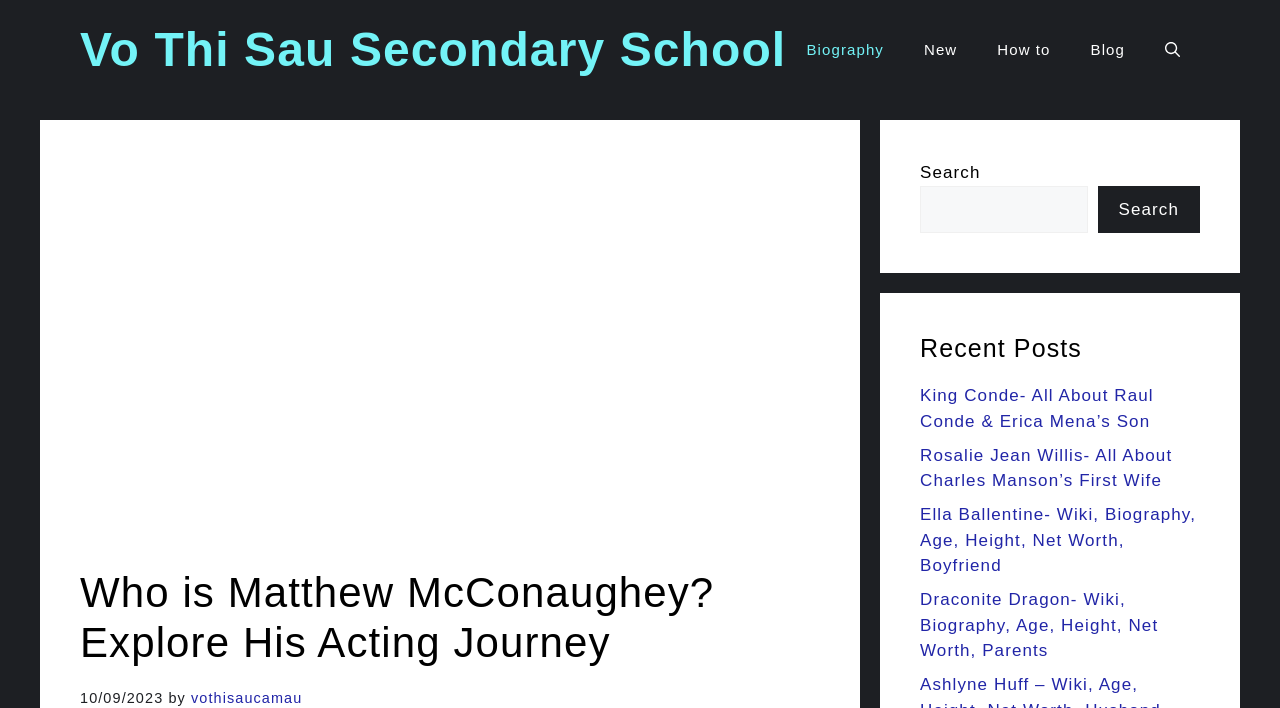Identify the bounding box coordinates for the region to click in order to carry out this instruction: "Open the blog page". Provide the coordinates using four float numbers between 0 and 1, formatted as [left, top, right, bottom].

[0.836, 0.028, 0.895, 0.113]